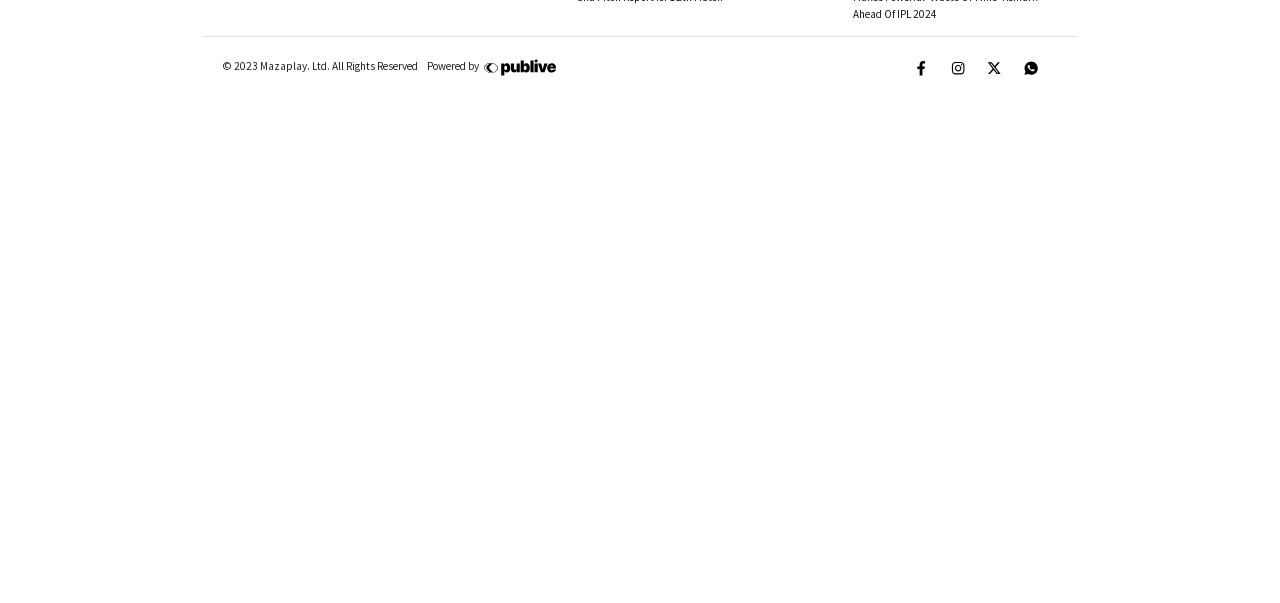Identify the bounding box coordinates of the clickable region to carry out the given instruction: "Click on the 'Previous item in carousel' button".

[0.223, 0.28, 0.251, 0.34]